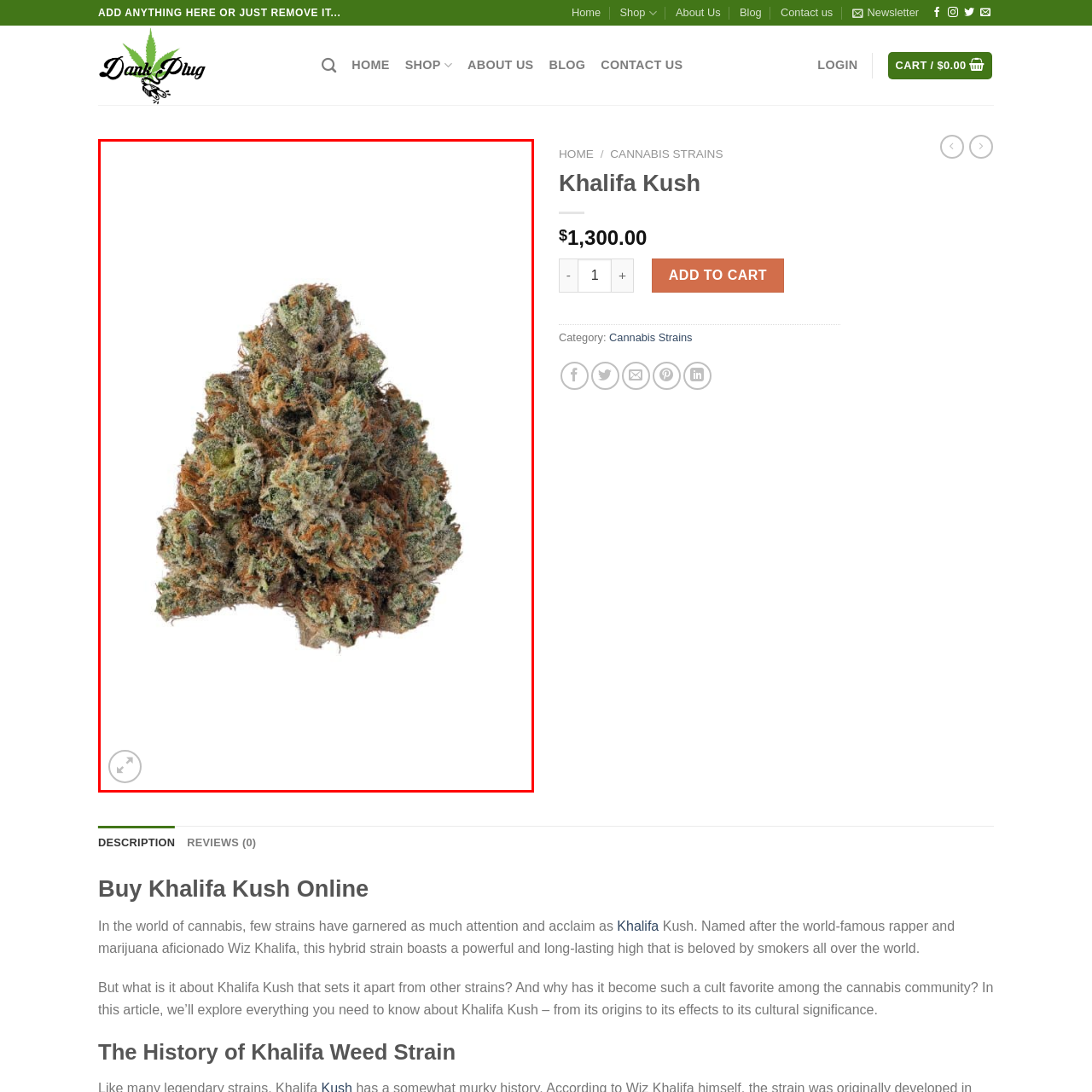Provide a comprehensive description of the image contained within the red rectangle.

This image showcases a dense and vibrant cannabis bud, characteristic of high-quality marijuana strains. The bud features a rich blend of green hues, interspersed with striking orange pistils that weave throughout its surface, suggesting freshness and potency. The fine trichomes covering the bud create a glistening effect, hinting at its THC content and overall quality. This specific image highlights the 'Khalifa Kush' strain, a hybrid known for its powerful effects and popularity in the cannabis community, often associated with the influential rapper Wiz Khalifa. Perfect for connoisseurs looking for a flavorful and potent experience, this strain encapsulates the essence of premium cannabis.